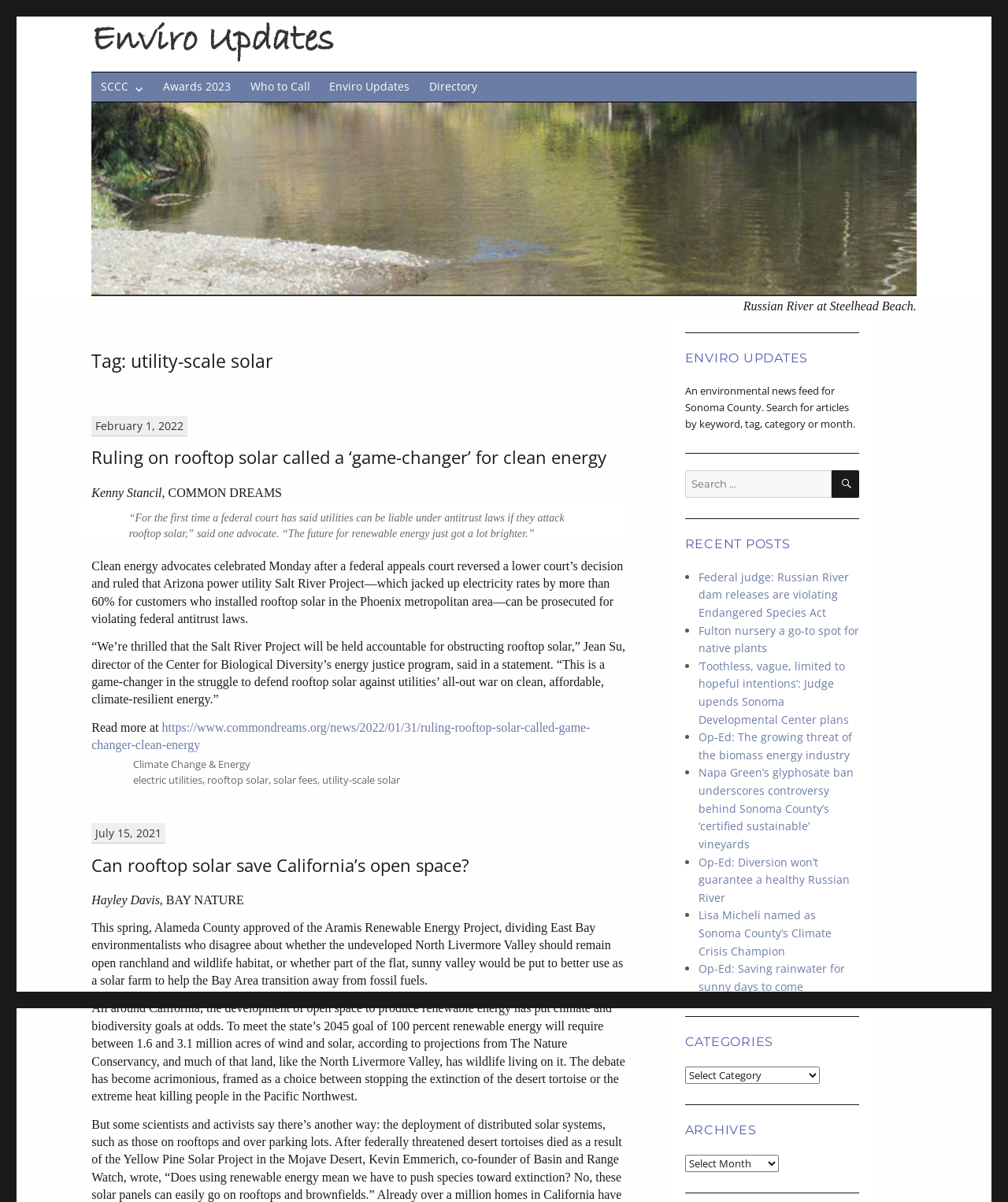Using the details in the image, give a detailed response to the question below:
What is the category of the first article?

I found the category of the first article by looking at the footer section of the webpage, where it lists the categories and tags of the article. The category of the first article is 'Climate Change & Energy'.